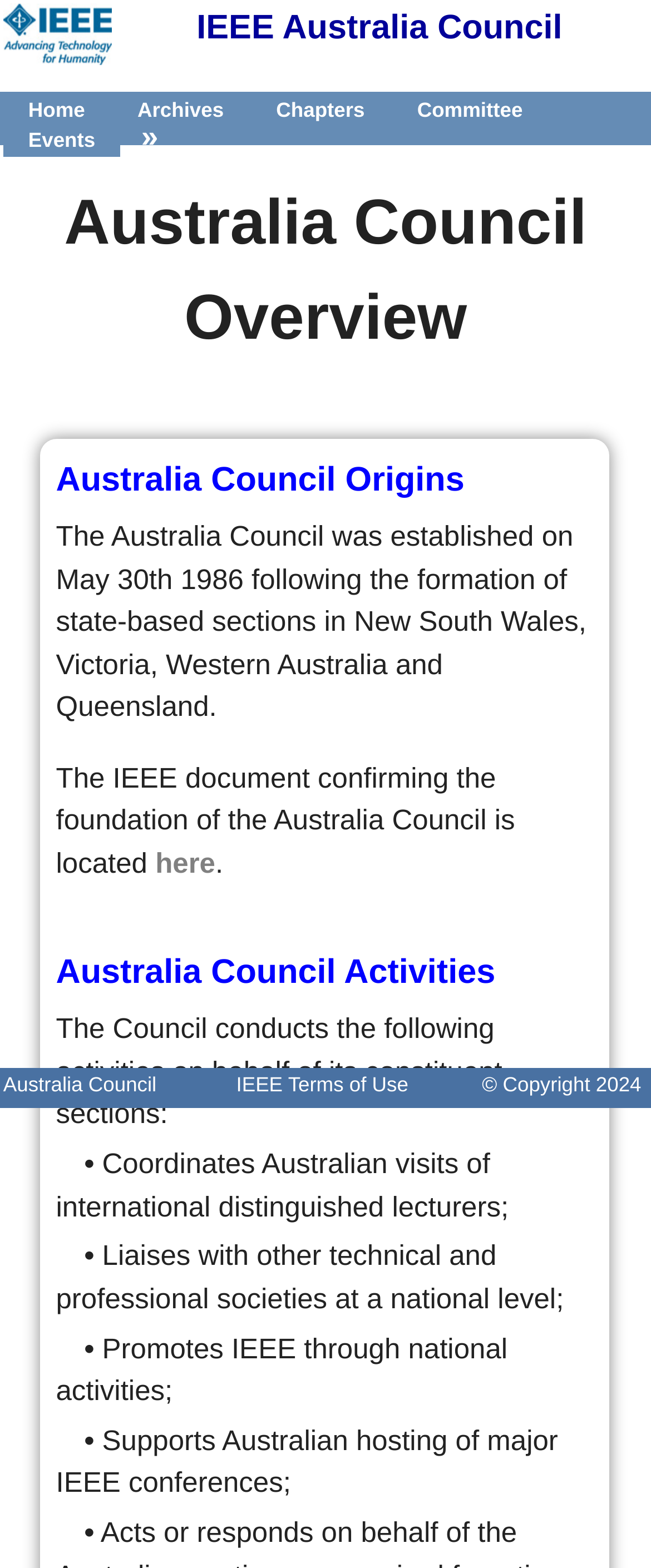Generate the text content of the main heading of the webpage.

IEEE Australia Council